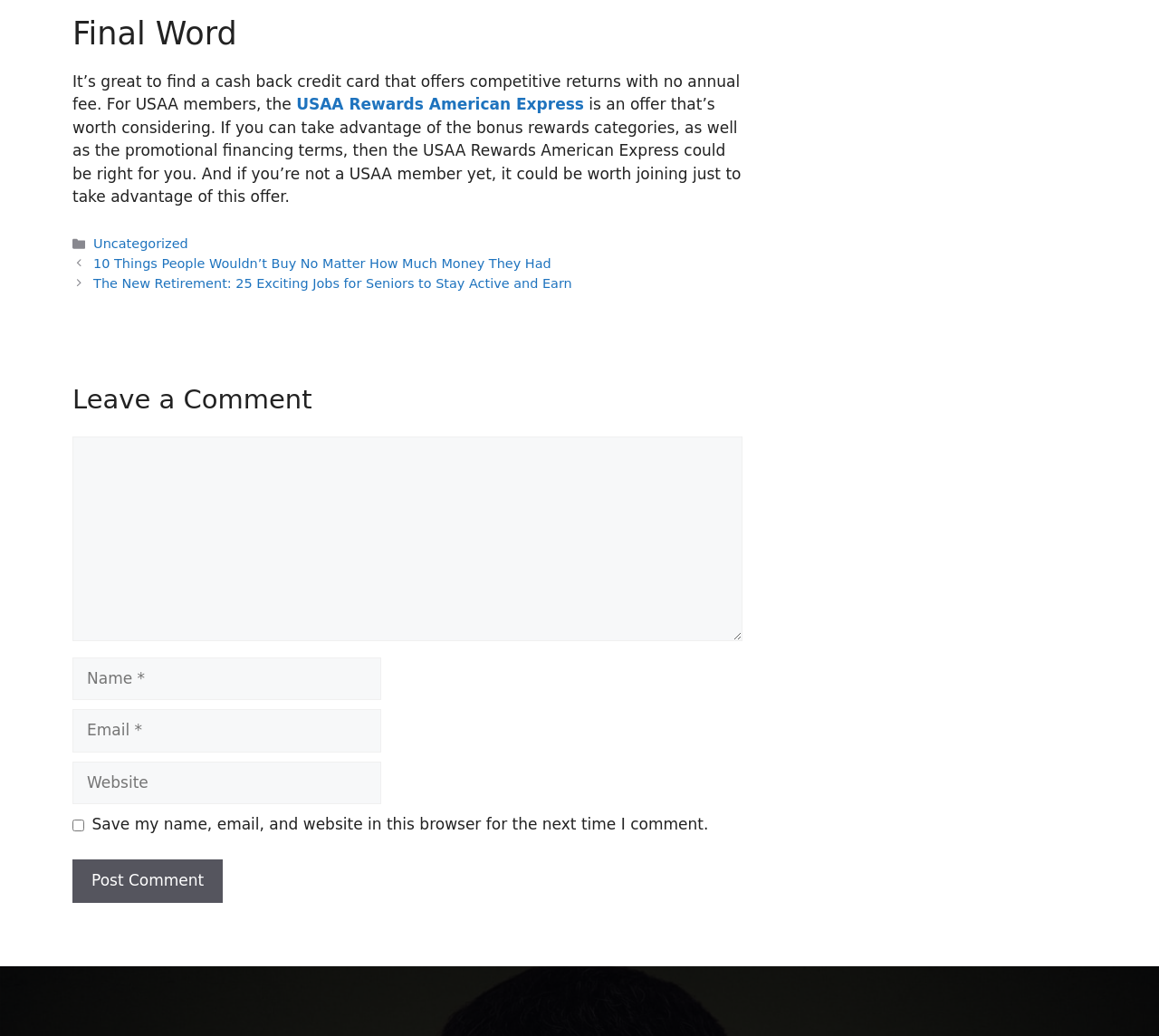Give the bounding box coordinates for the element described as: "Uncategorized".

[0.081, 0.229, 0.162, 0.243]